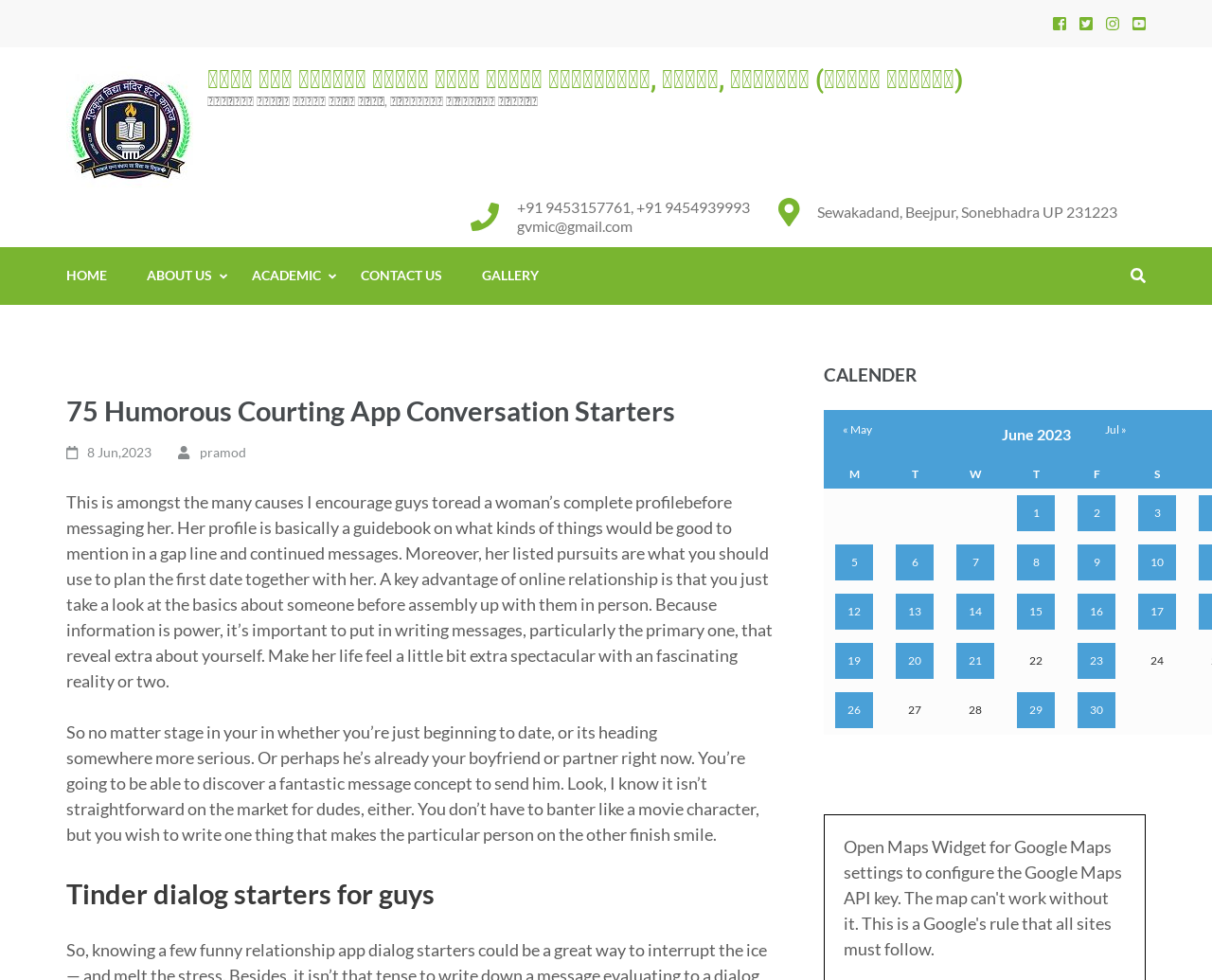Give a short answer to this question using one word or a phrase:
What is the purpose of reading a woman's complete profile?

To know what to mention in a gap line and continued messages